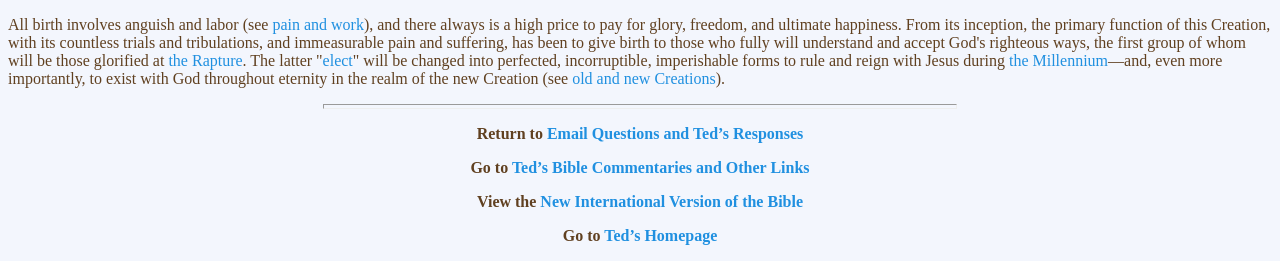What can the user do at the top of the page?
Please interpret the details in the image and answer the question thoroughly.

The top of the page contains a link 'Return to Email Questions and Ted’s Responses', which suggests that the user can click on it to go back to a previous page or section that contains email questions and responses from Ted.